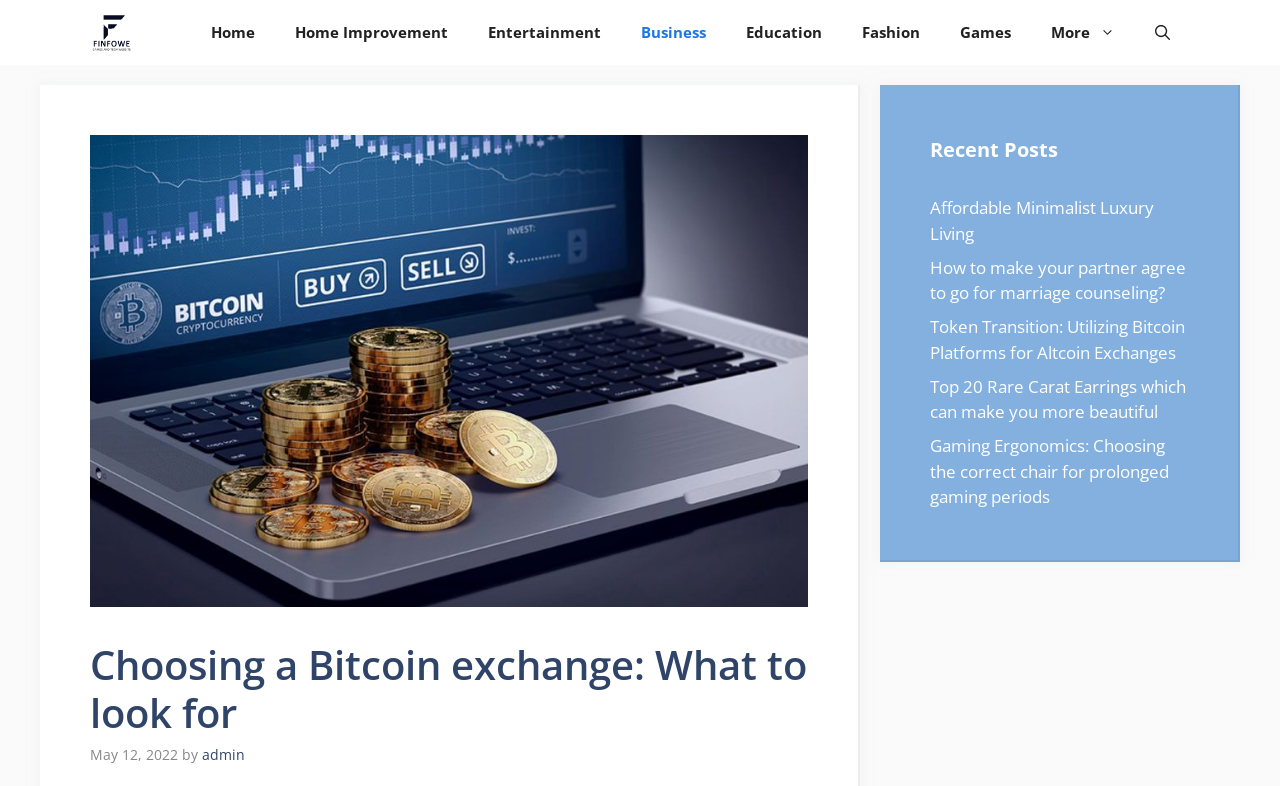Identify the main title of the webpage and generate its text content.

Choosing a Bitcoin exchange: What to look for